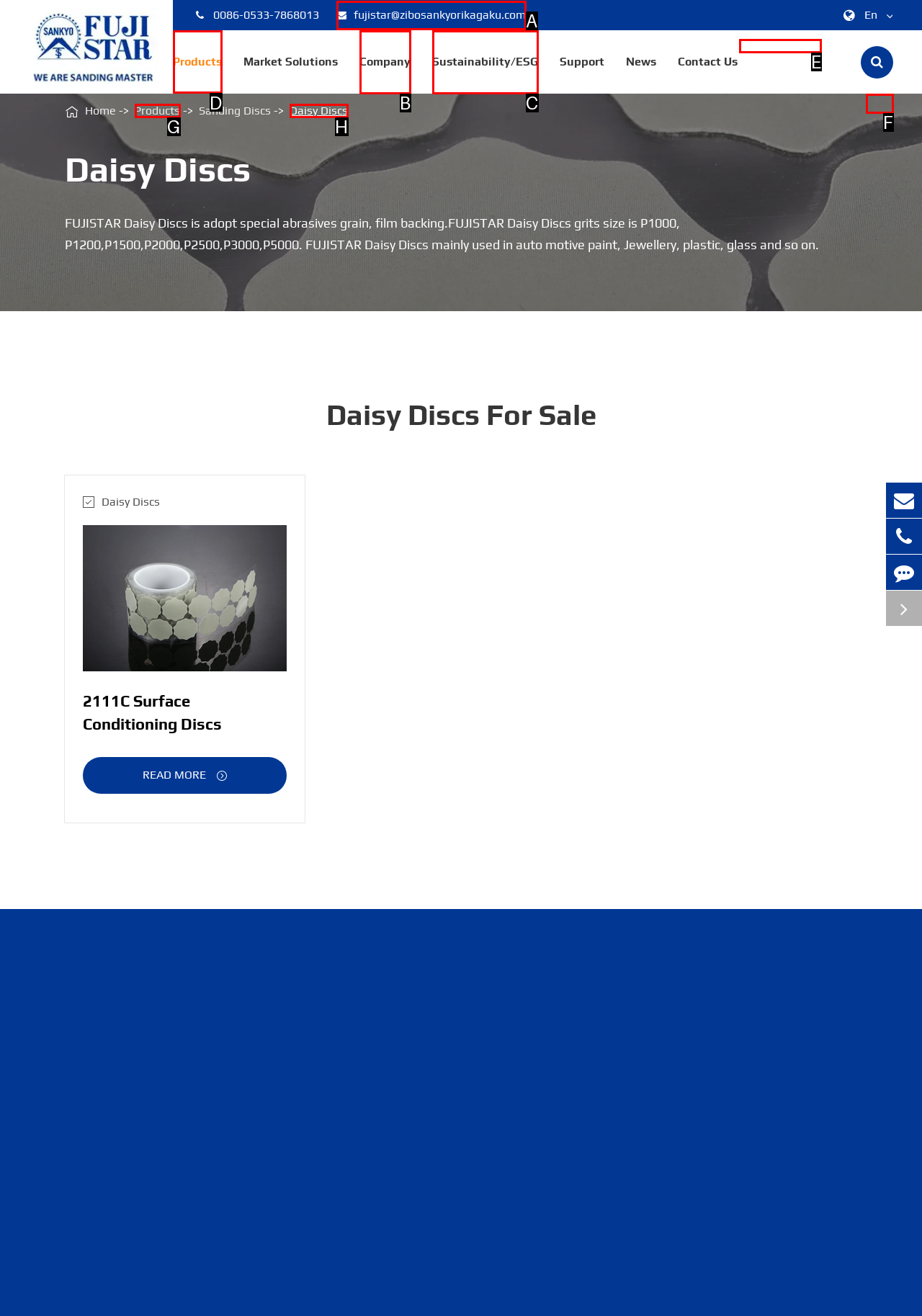To achieve the task: View products, indicate the letter of the correct choice from the provided options.

D